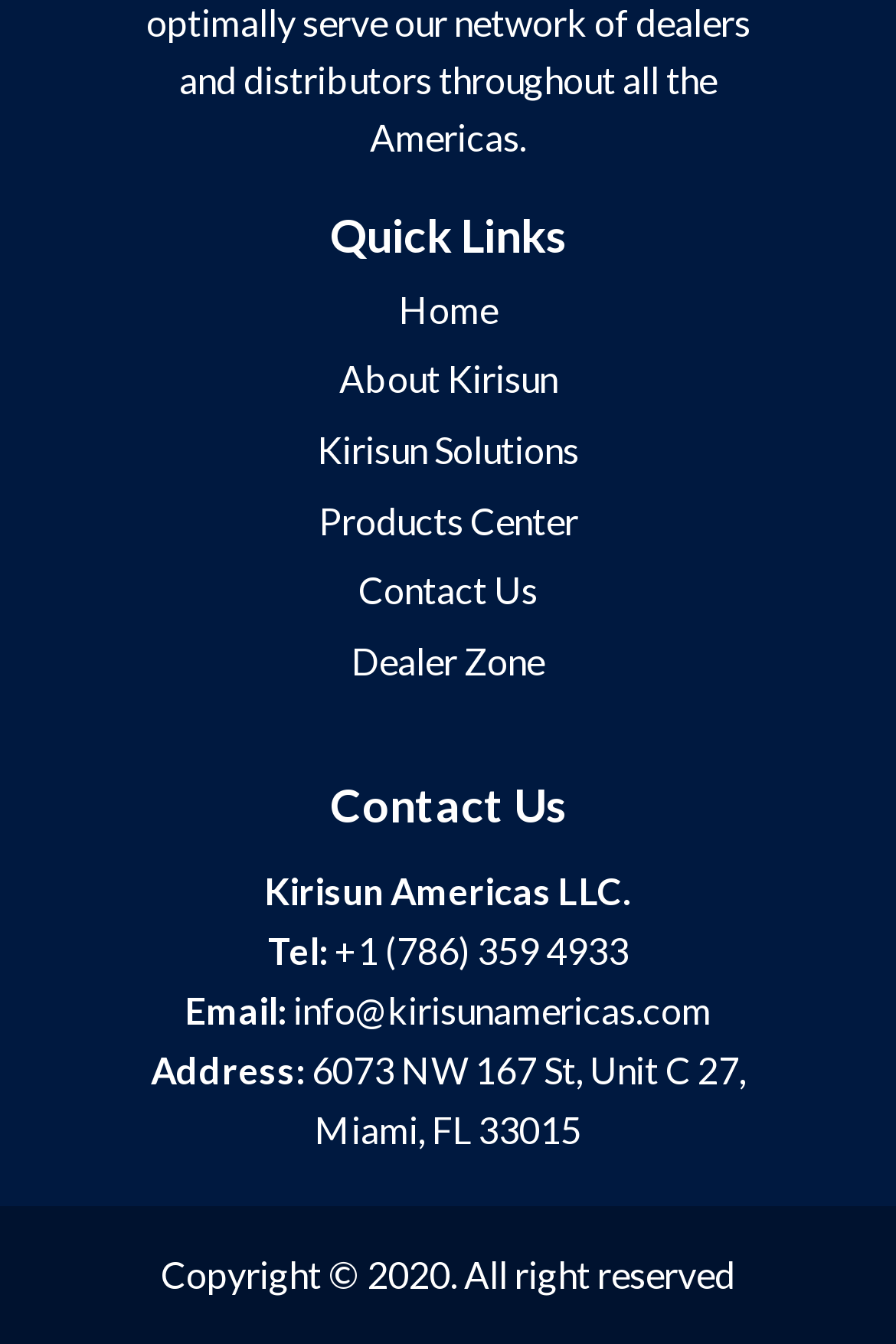How many quick links are available?
Answer the question in a detailed and comprehensive manner.

I found the number of quick links by counting the link elements below the 'Quick Links' label, which are 'Home', 'About Kirisun', 'Kirisun Solutions', 'Products Center', 'Contact Us', and 'Dealer Zone'.